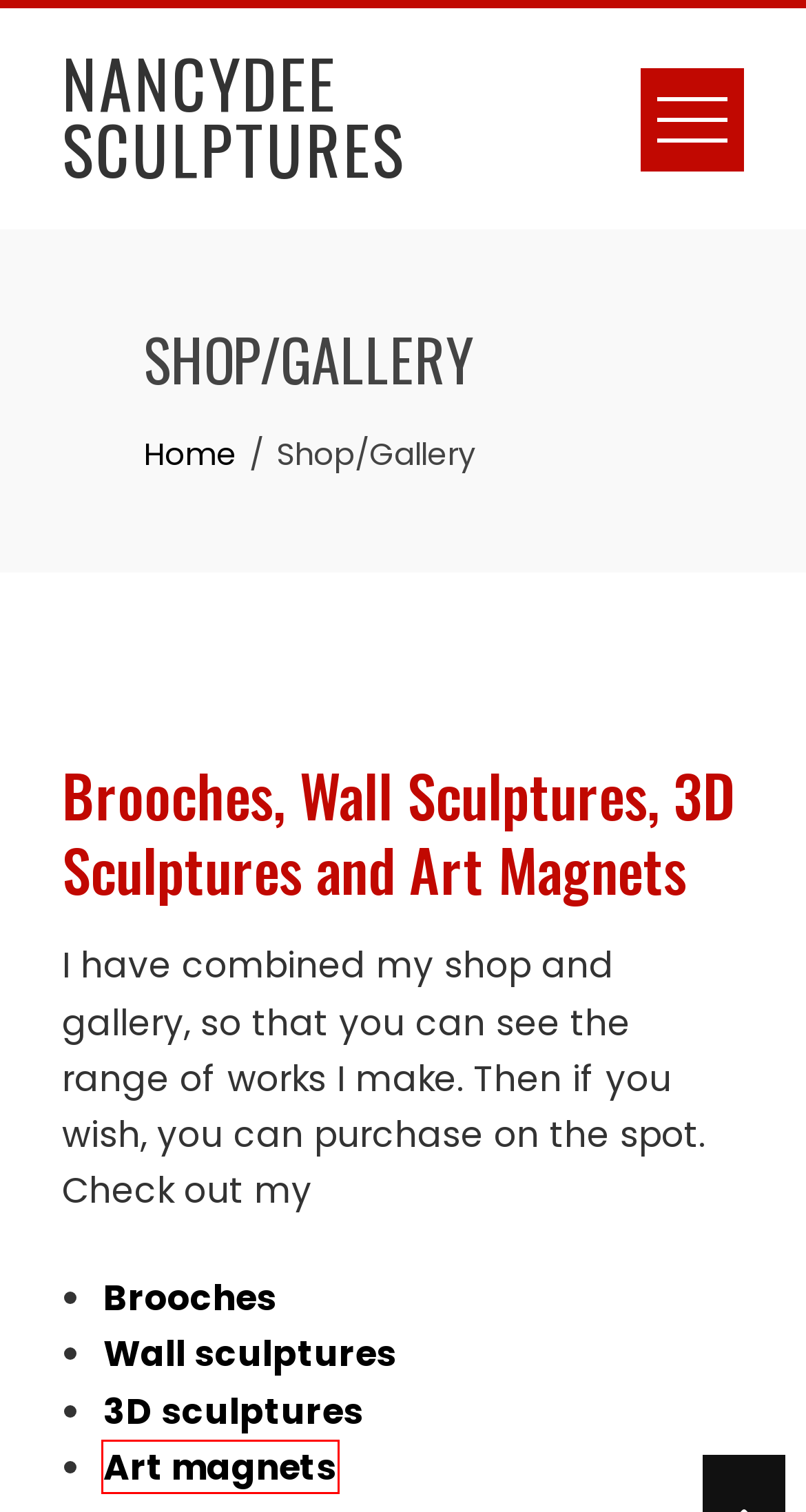View the screenshot of the webpage containing a red bounding box around a UI element. Select the most fitting webpage description for the new page shown after the element in the red bounding box is clicked. Here are the candidates:
A. River Studios                    |
            Creative Spaces
B. Home - NancyDee Sculptures
C. Nancy Dee - Sculptures & brooches from upcycled street and beach found objects
D. Wall Sculptures Archives - NancyDee Sculptures
E. Art Magnets Archives - NancyDee Sculptures
F. 3D Sculptures Archives - NancyDee Sculptures
G. Nancy D Lane                    |
            Creative Spaces
H. Brooches Archives - NancyDee Sculptures

E